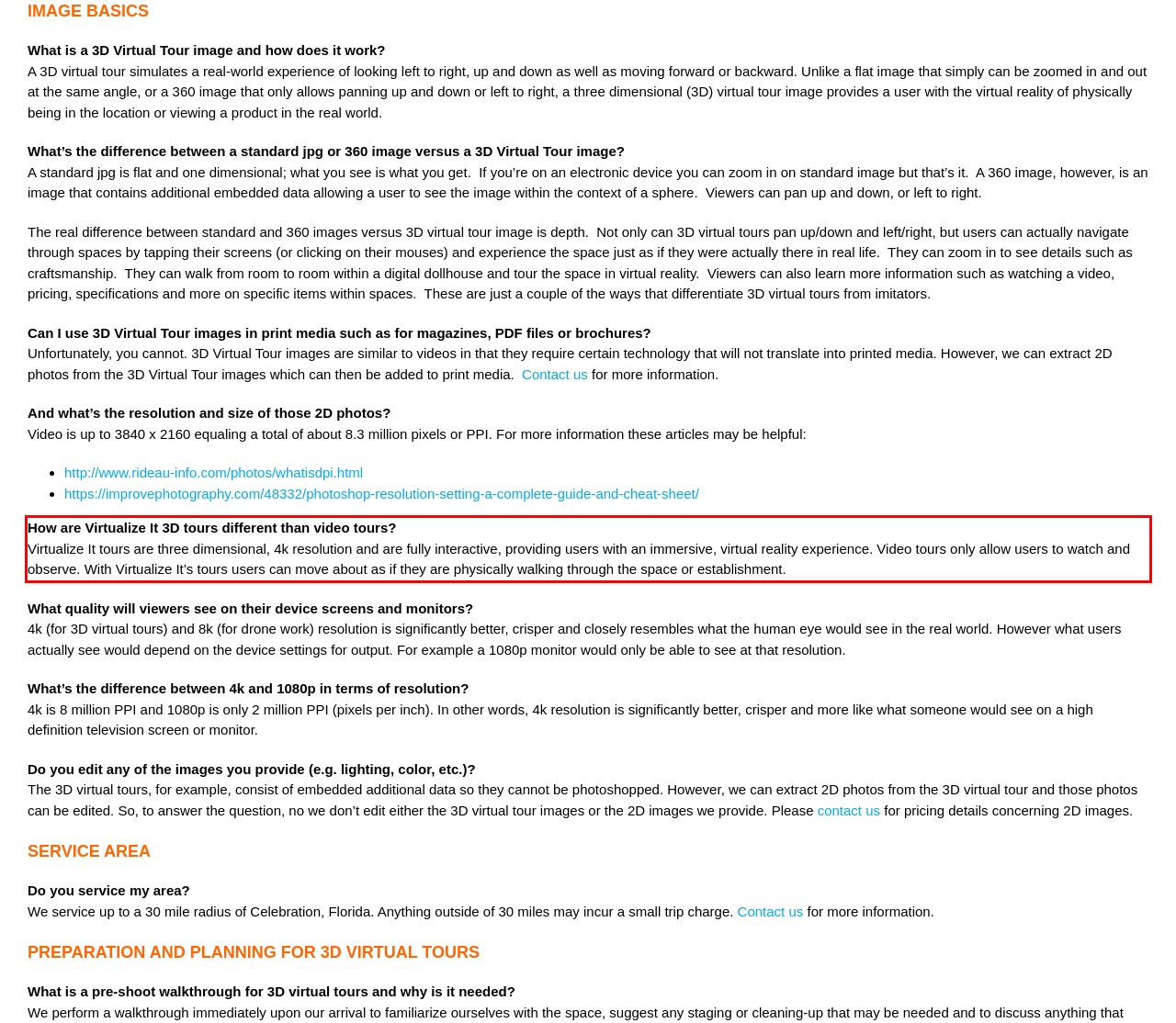From the given screenshot of a webpage, identify the red bounding box and extract the text content within it.

How are Virtualize It 3D tours different than video tours? Virtualize It tours are three dimensional, 4k resolution and are fully interactive, providing users with an immersive, virtual reality experience. Video tours only allow users to watch and observe. With Virtualize It’s tours users can move about as if they are physically walking through the space or establishment.